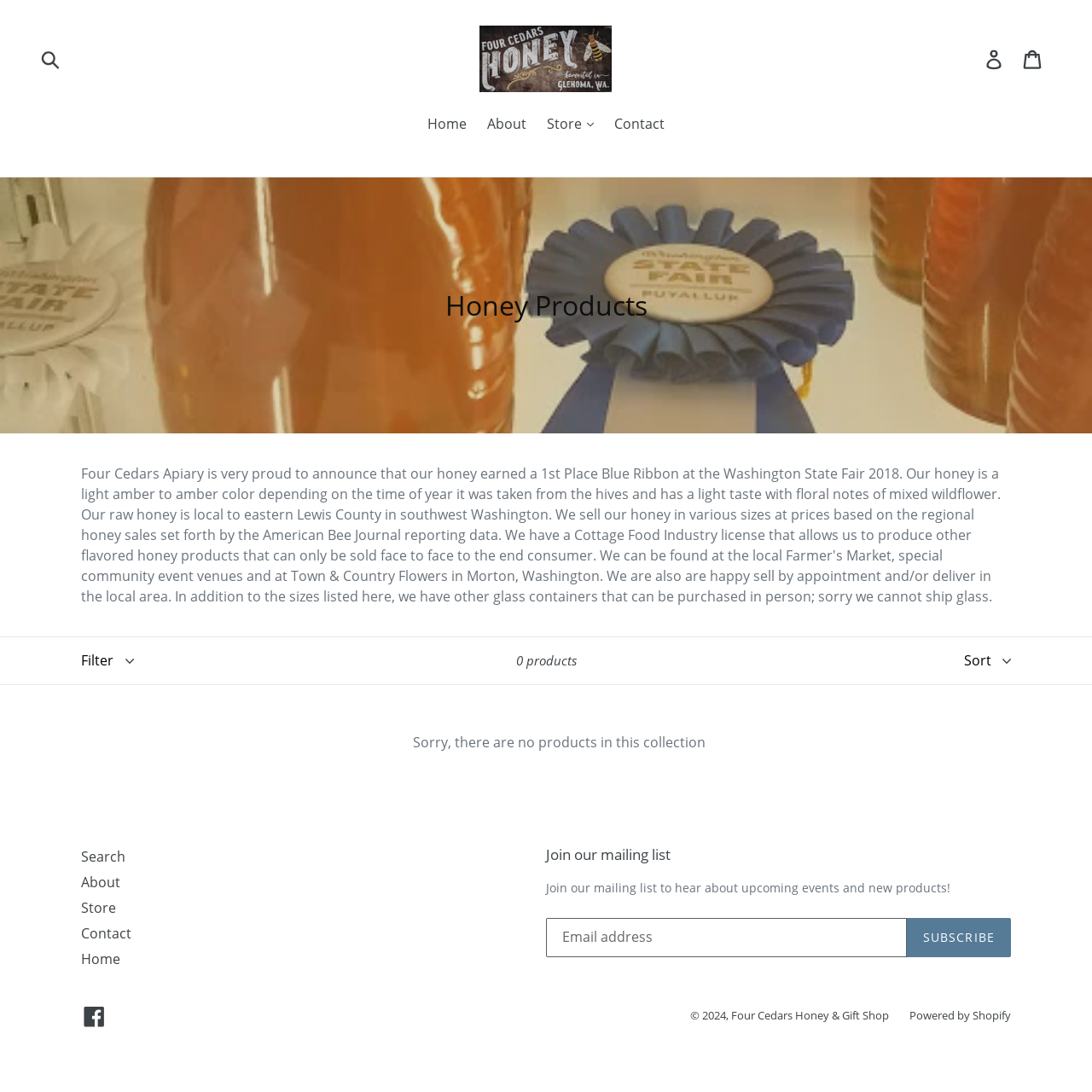Pinpoint the bounding box coordinates of the clickable area necessary to execute the following instruction: "Filter products". The coordinates should be given as four float numbers between 0 and 1, namely [left, top, right, bottom].

[0.074, 0.583, 0.132, 0.626]